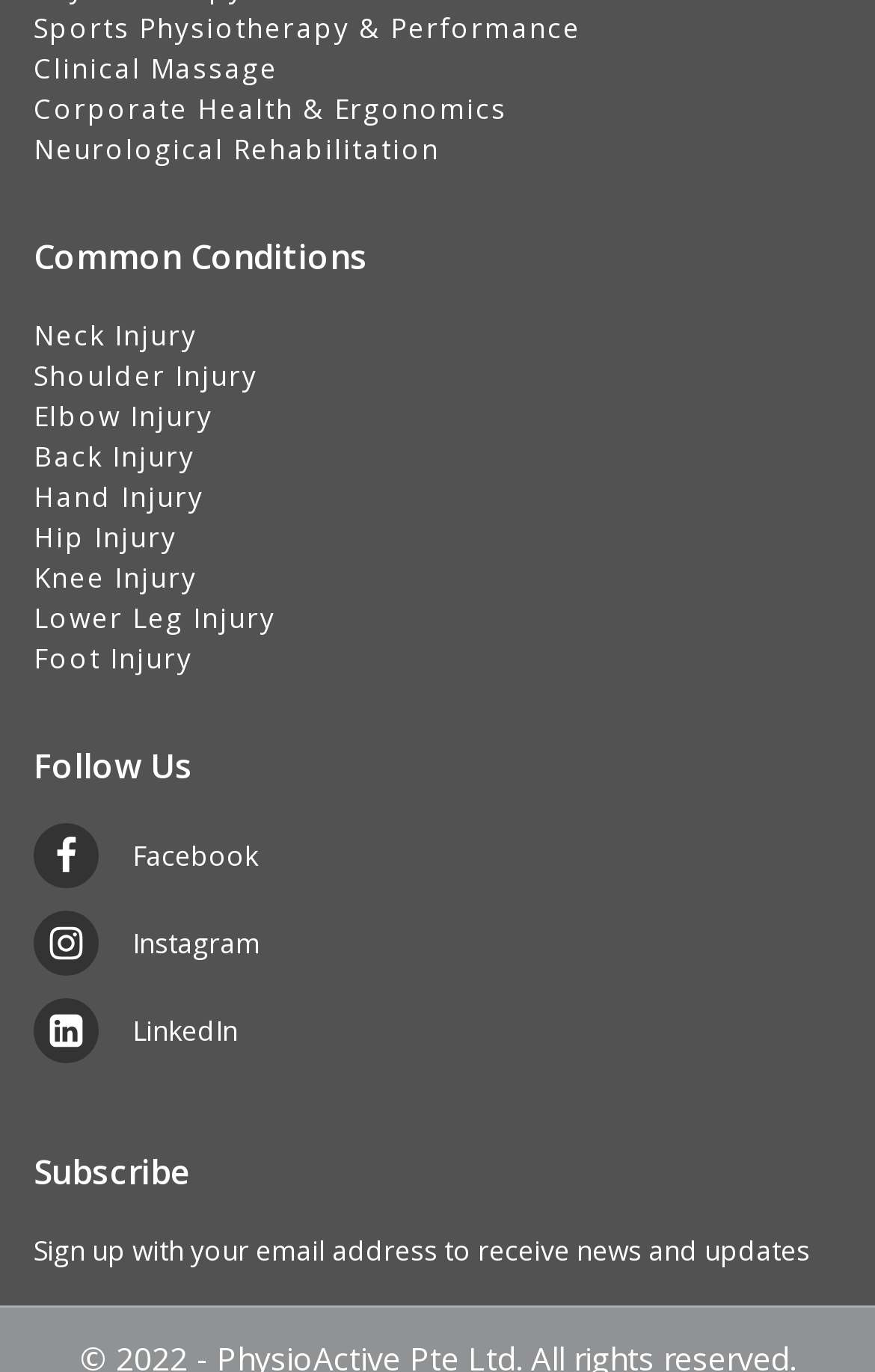Identify the bounding box coordinates of the specific part of the webpage to click to complete this instruction: "Follow on Instagram".

[0.038, 0.664, 0.297, 0.711]